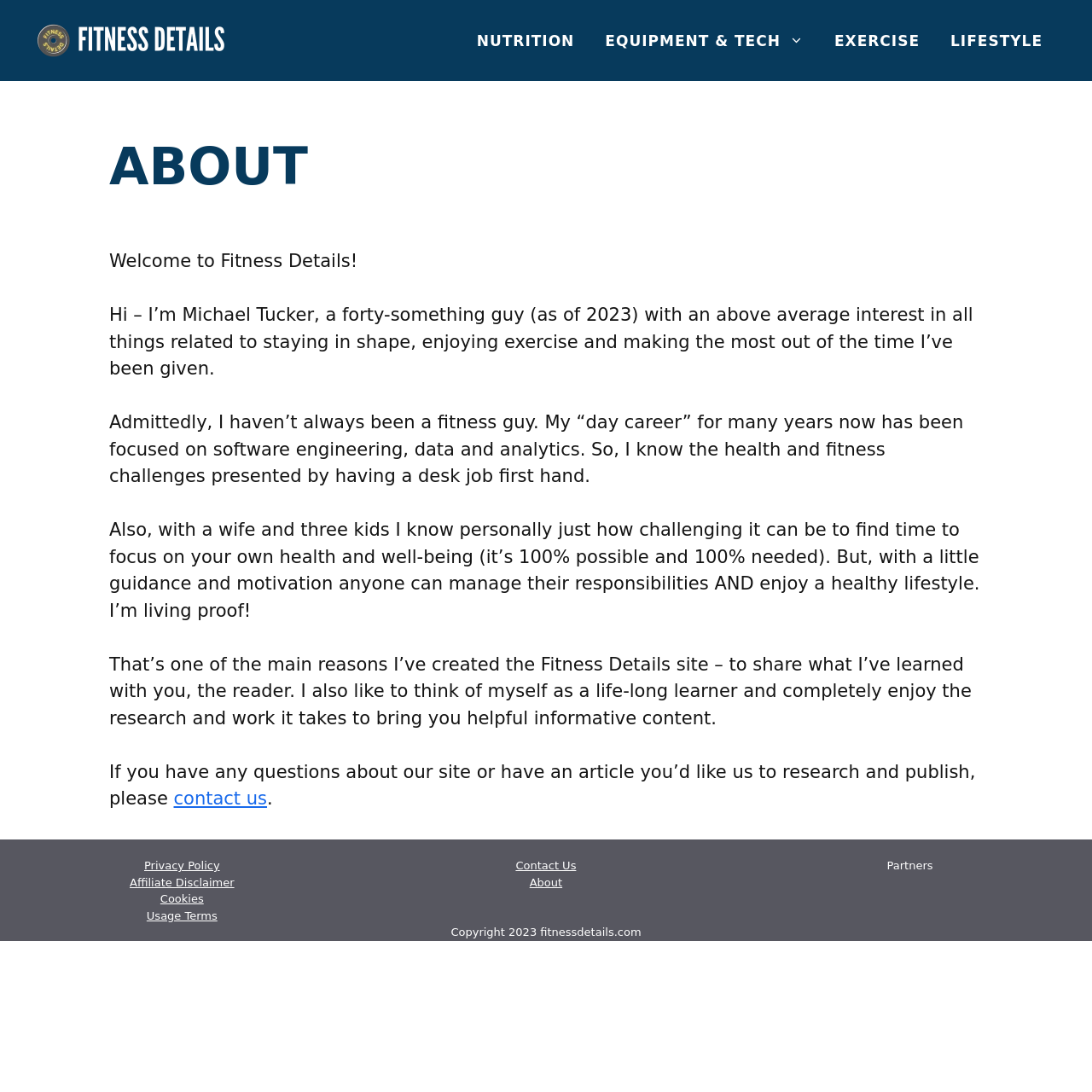Write a detailed summary of the webpage, including text, images, and layout.

The webpage is about Fitness Details, a website created by Michael Tucker, a forty-something guy with an above-average interest in fitness and exercise. At the top of the page, there is a banner with the site's logo, "FITNESS DETAILS", accompanied by a navigation menu with links to different sections, including "NUTRITION", "EQUIPMENT & TECH", "EXERCISE", and "LIFESTYLE".

Below the banner, there is a main section with an article about the website's purpose and Michael's background. The article is divided into several paragraphs, each describing Michael's journey and motivation for creating the website. The text is written in a personal and conversational tone, with Michael sharing his experiences and goals.

On the left side of the page, there is a heading "ABOUT" followed by a brief introduction to the website and Michael's background. The text is organized into several paragraphs, each describing Michael's interests, career, and family life.

At the bottom of the page, there are several links to important pages, including "Privacy Policy", "Affiliate Disclaimer", "Cookies", "Usage Terms", and "Contact Us". There is also a "Partners" section and a copyright notice stating "Copyright 2023 fitnessdetails.com".